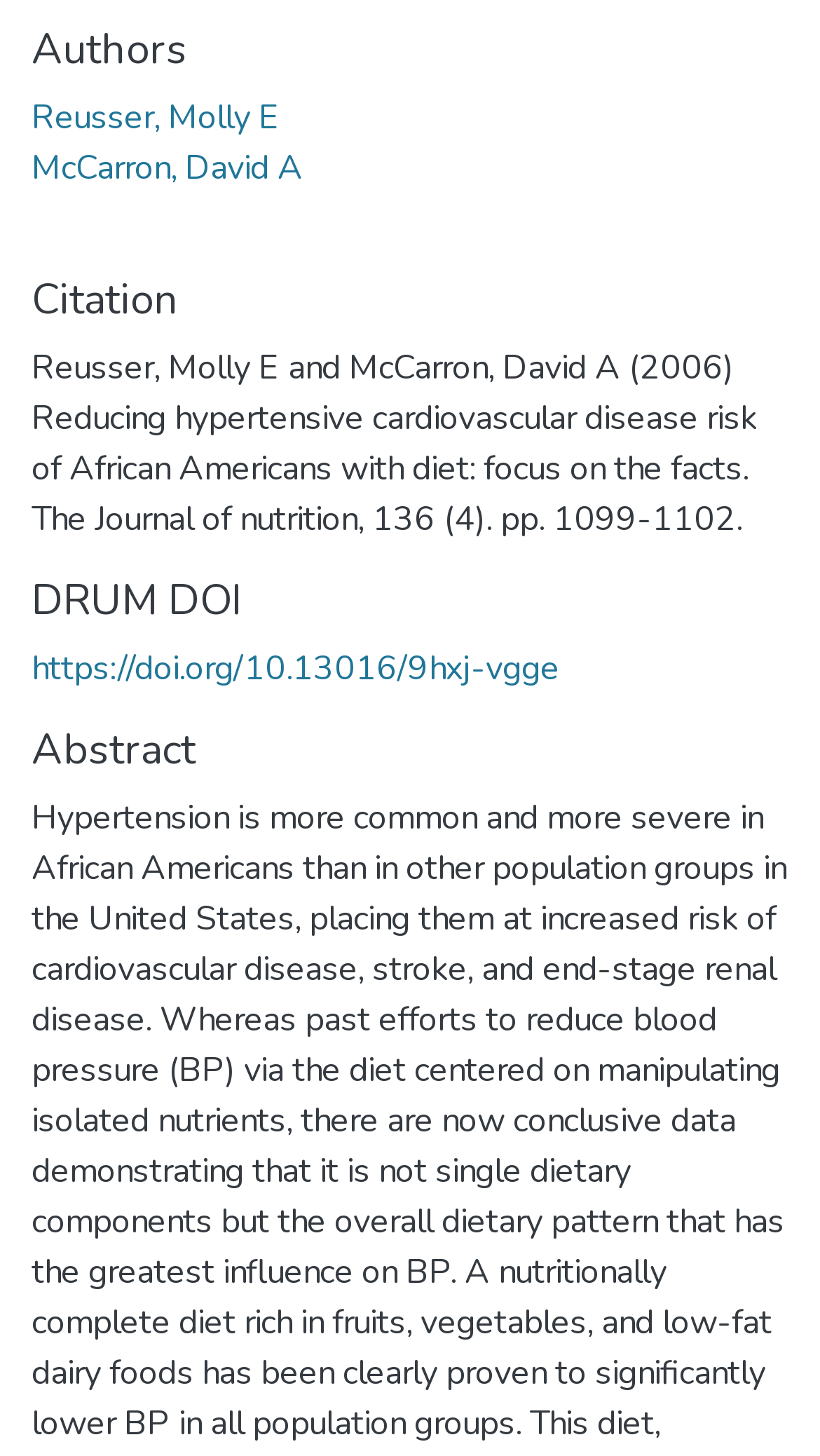Predict the bounding box coordinates for the UI element described as: "https://doi.org/10.13016/9hxj-vgge". The coordinates should be four float numbers between 0 and 1, presented as [left, top, right, bottom].

[0.038, 0.444, 0.682, 0.476]